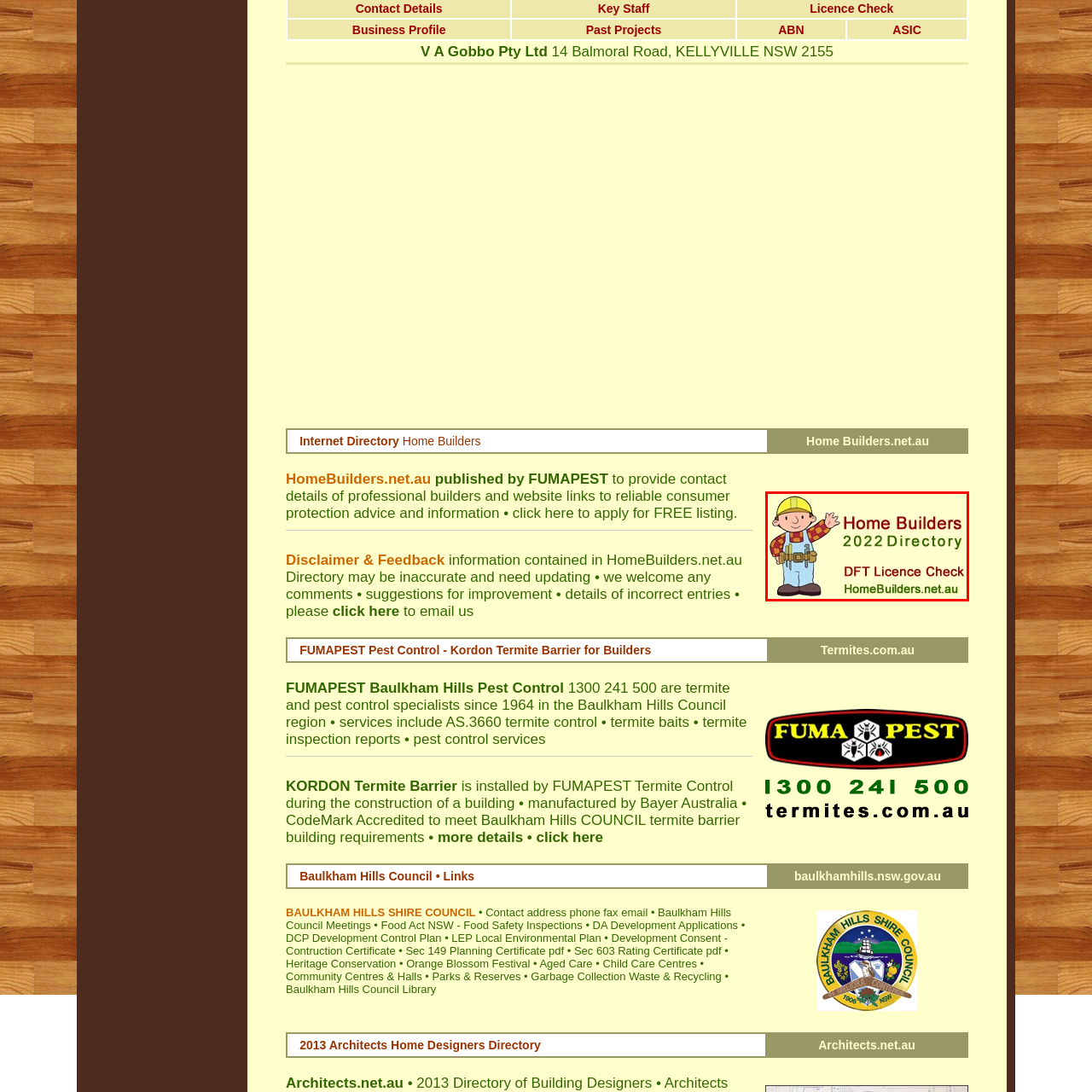What is the purpose of the 'DFT Licence Check'?
Pay attention to the part of the image enclosed by the red bounding box and respond to the question in detail.

The note about the 'DFT Licence Check' emphasizes the relevance of verifying licenses within the industry, implying that it is an important step in ensuring the credibility and reliability of builders, which is in line with the overall goal of connecting consumers with reliable builders in Australia.